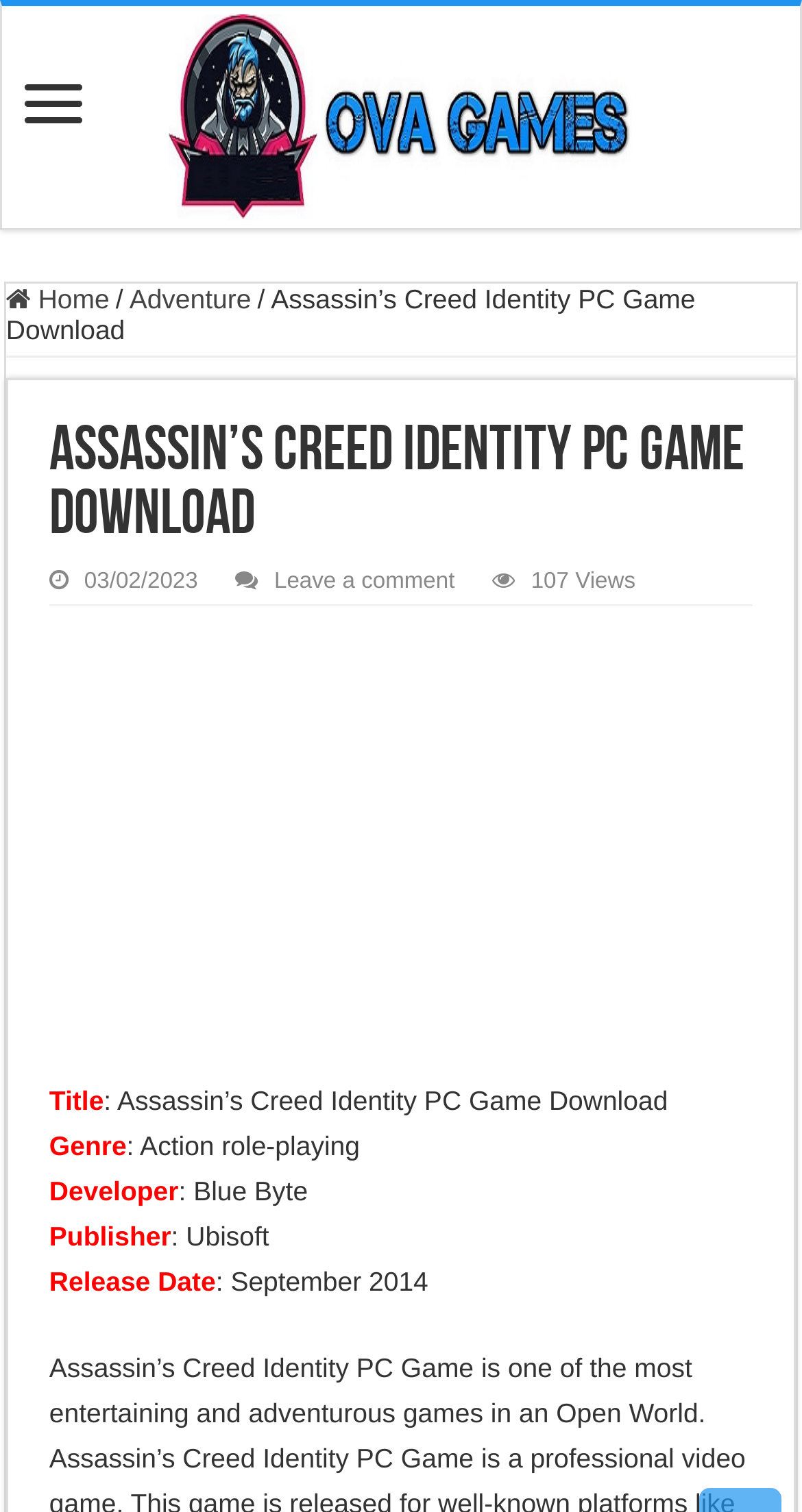How many views does the game have? Using the information from the screenshot, answer with a single word or phrase.

107